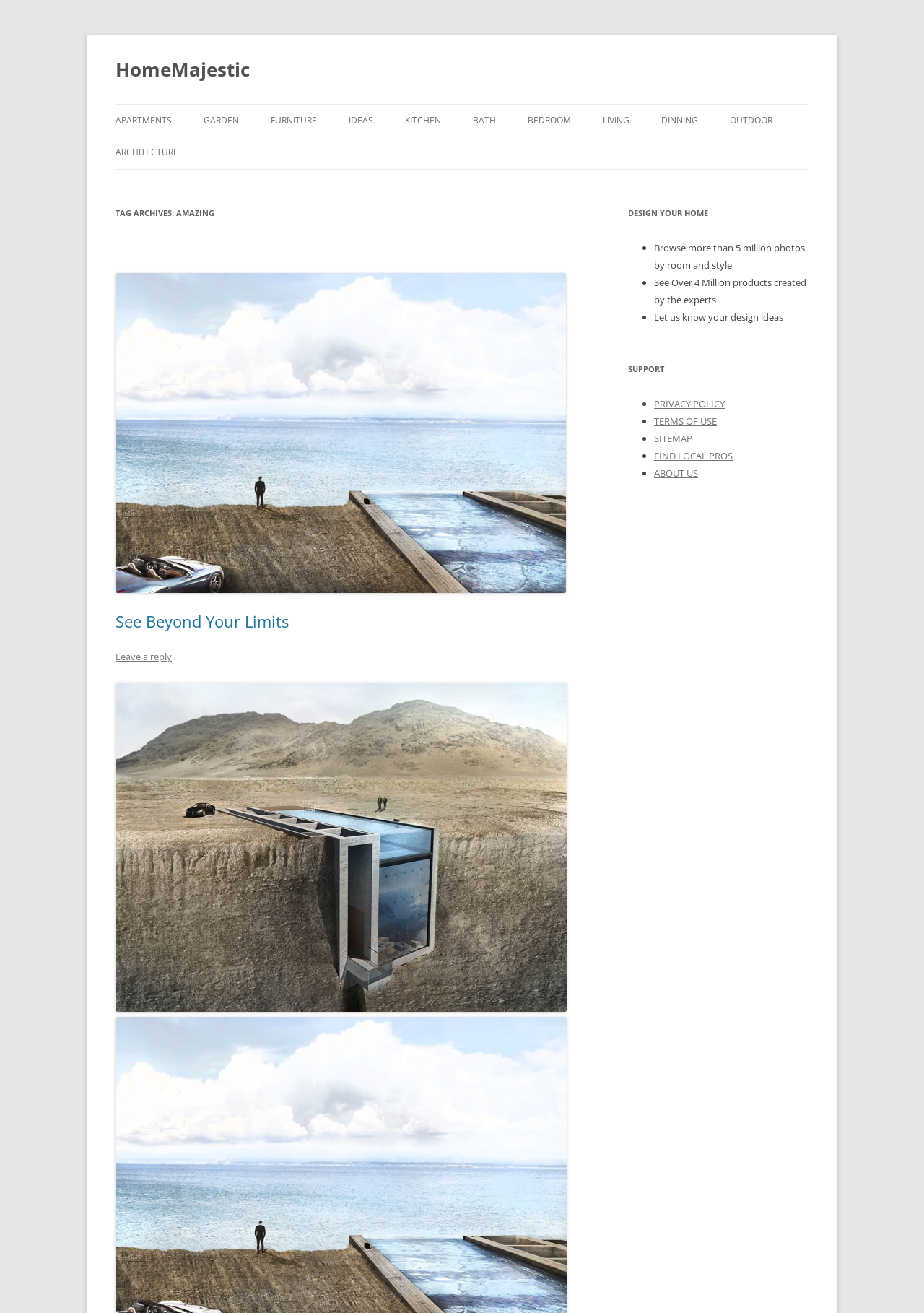Identify and provide the bounding box coordinates of the UI element described: "ABOUT US". The coordinates should be formatted as [left, top, right, bottom], with each number being a float between 0 and 1.

[0.708, 0.355, 0.755, 0.365]